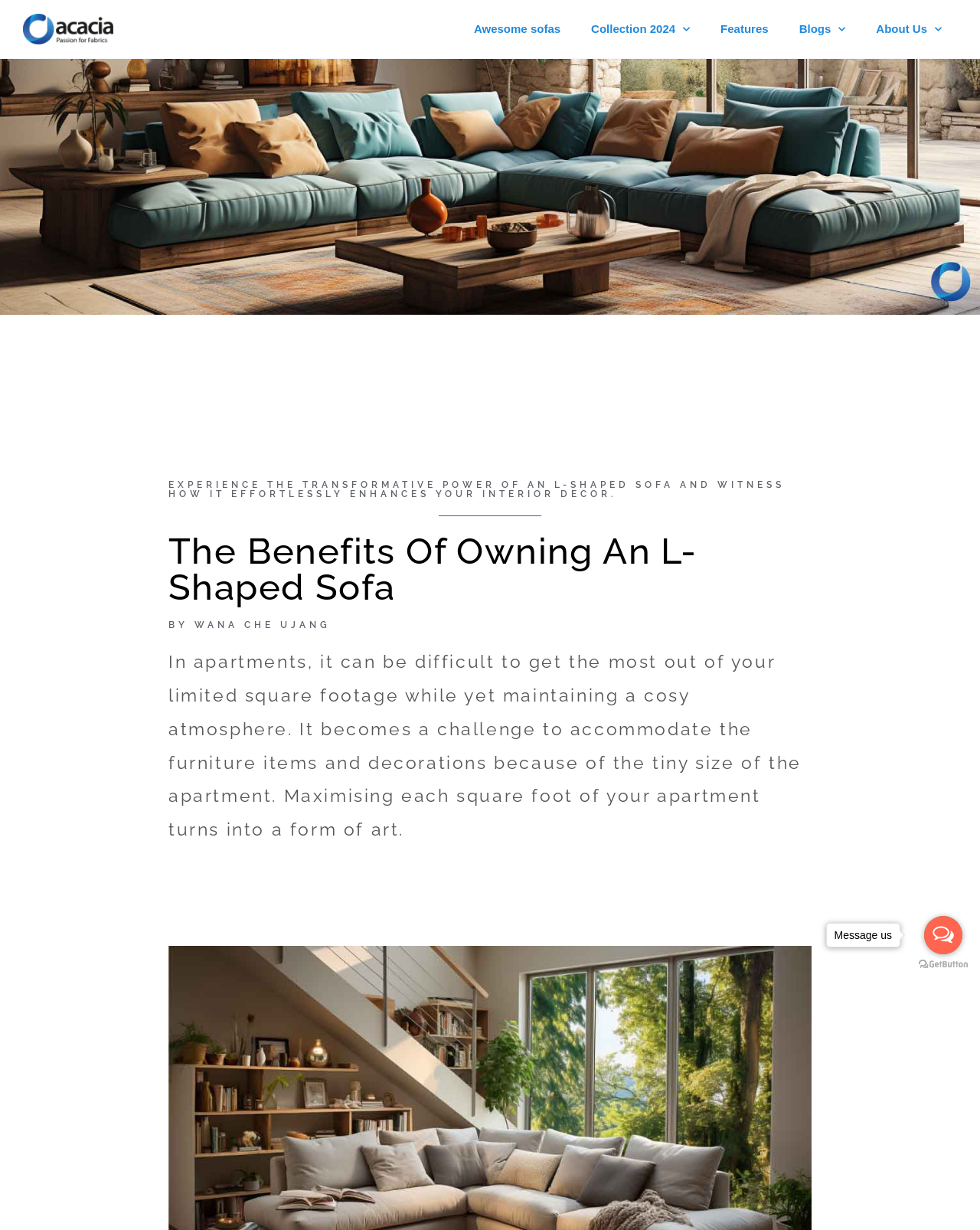What is the tone of the article?
Look at the screenshot and respond with a single word or phrase.

Informative